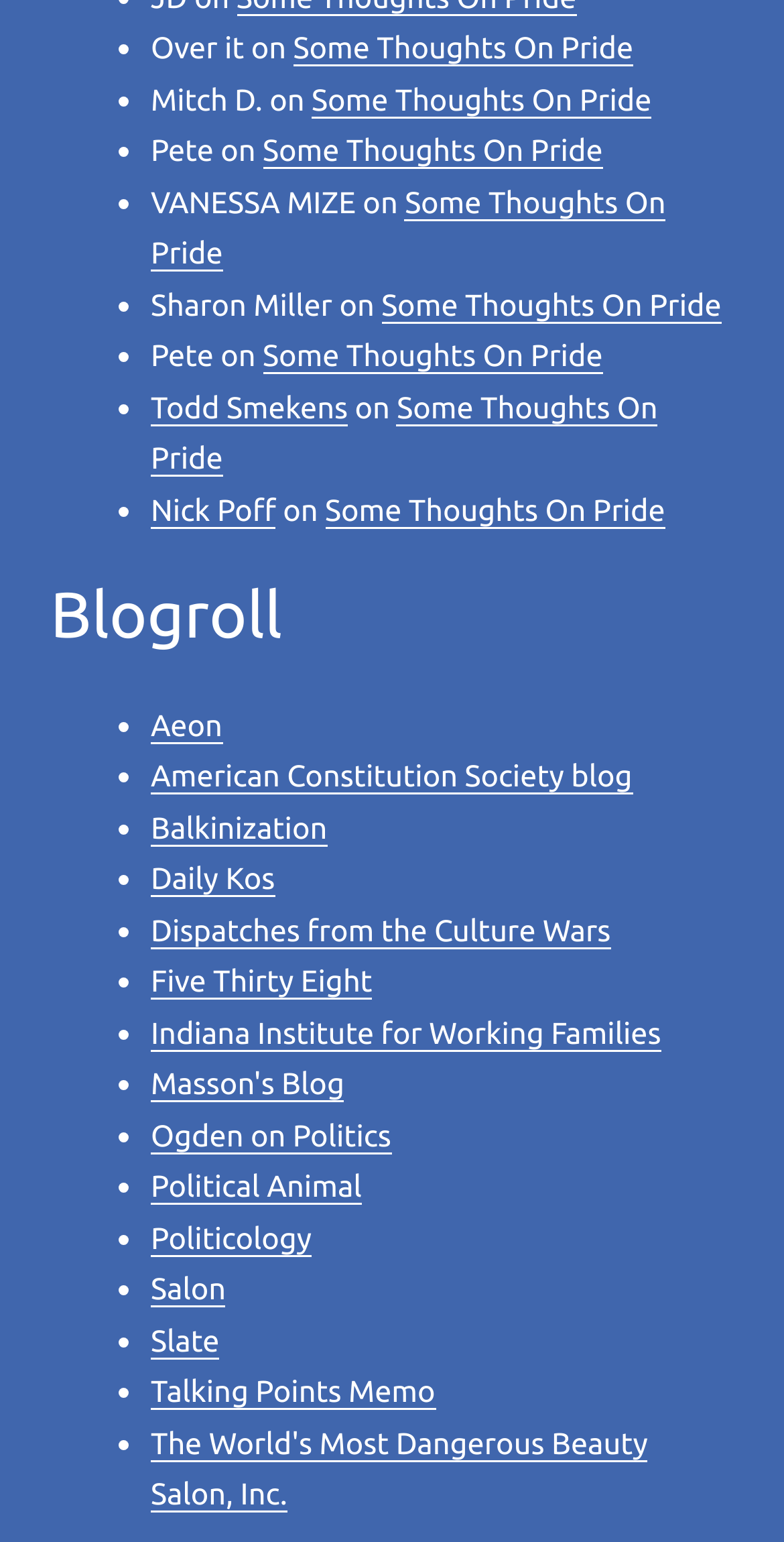Determine the bounding box coordinates of the section I need to click to execute the following instruction: "click on 'Some Thoughts On Pride'". Provide the coordinates as four float numbers between 0 and 1, i.e., [left, top, right, bottom].

[0.374, 0.02, 0.808, 0.043]